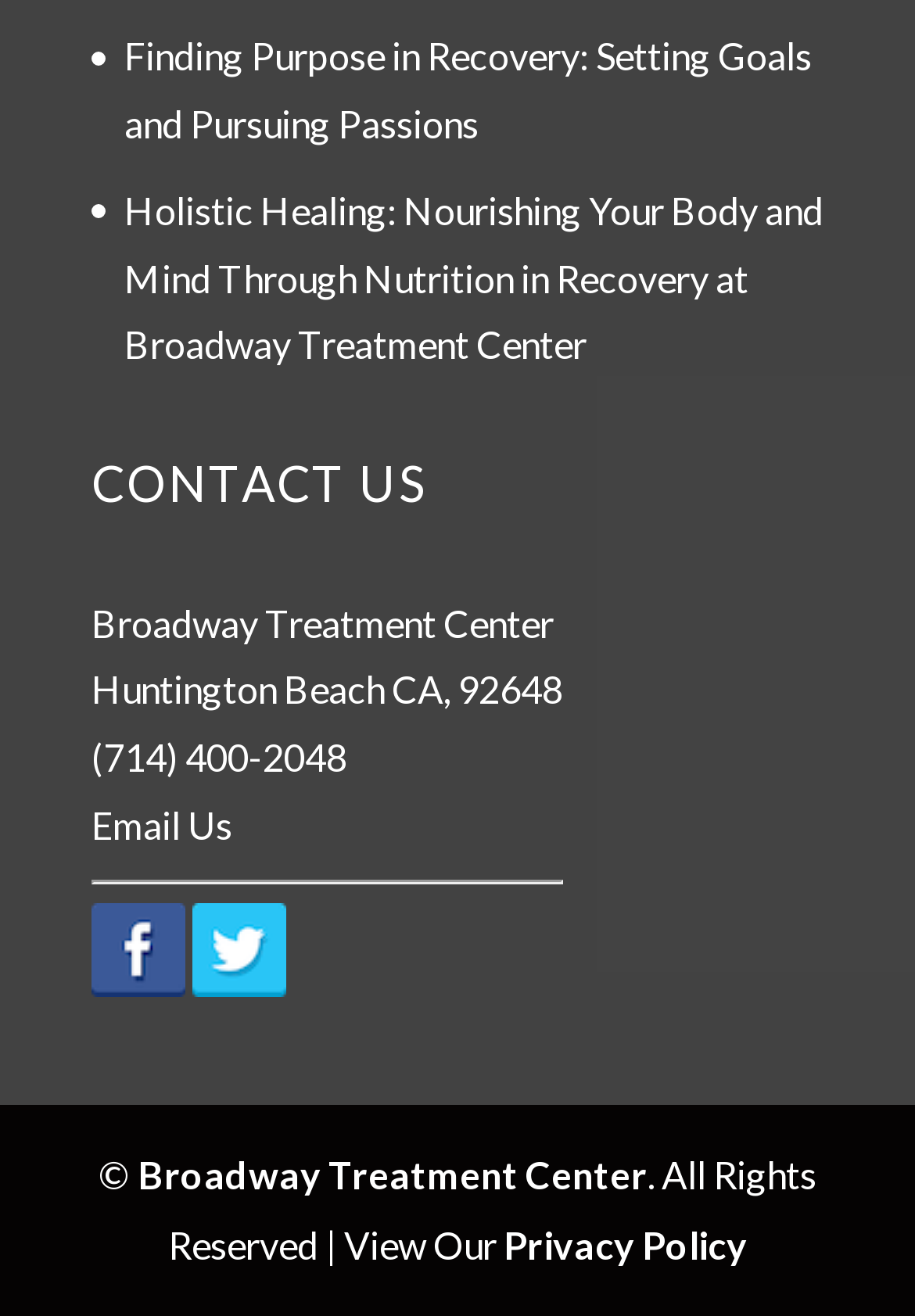Provide a thorough and detailed response to the question by examining the image: 
What social media platforms does the treatment center have?

The treatment center has social media platforms Facebook and Twitter, which can be found in the links 'Broadway Treatment Center Facebook' and 'Broadway Treatment Center Twitter'.